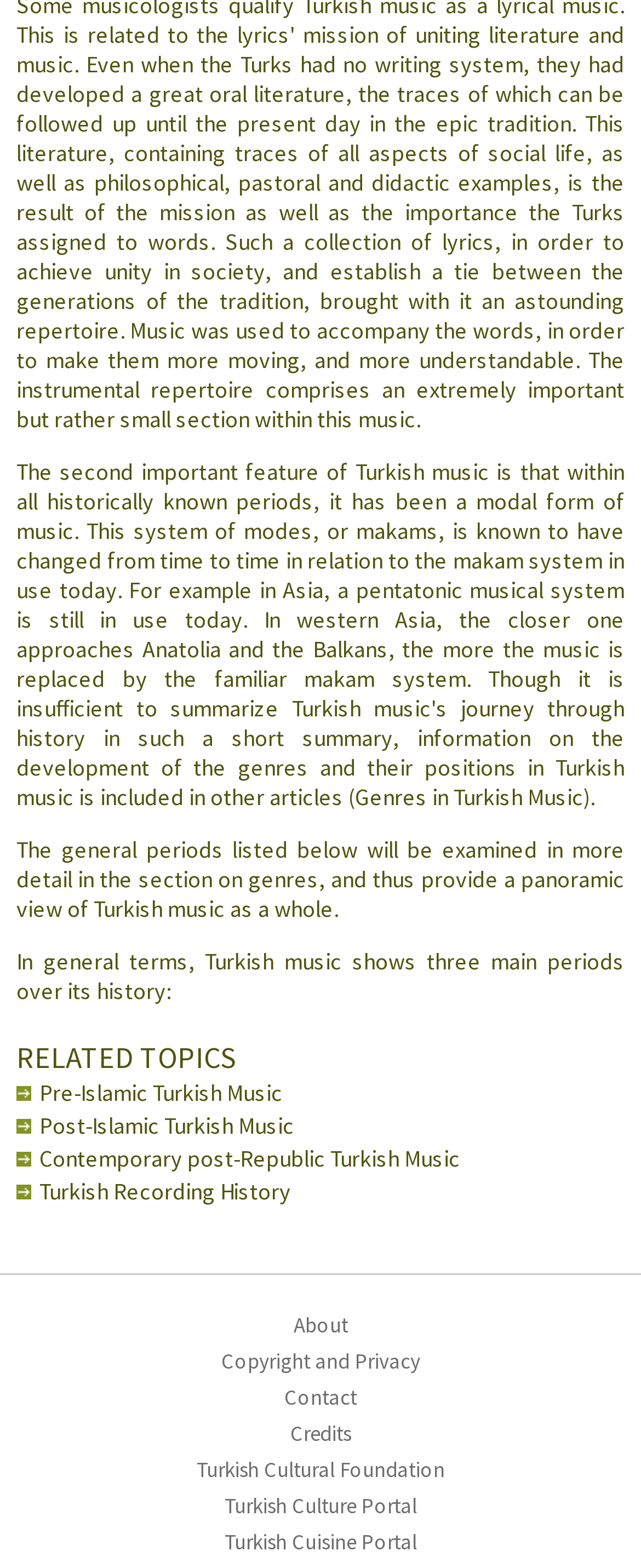Determine the bounding box coordinates of the section to be clicked to follow the instruction: "learn about Turkish Recording History". The coordinates should be given as four float numbers between 0 and 1, formatted as [left, top, right, bottom].

[0.026, 0.749, 0.936, 0.77]